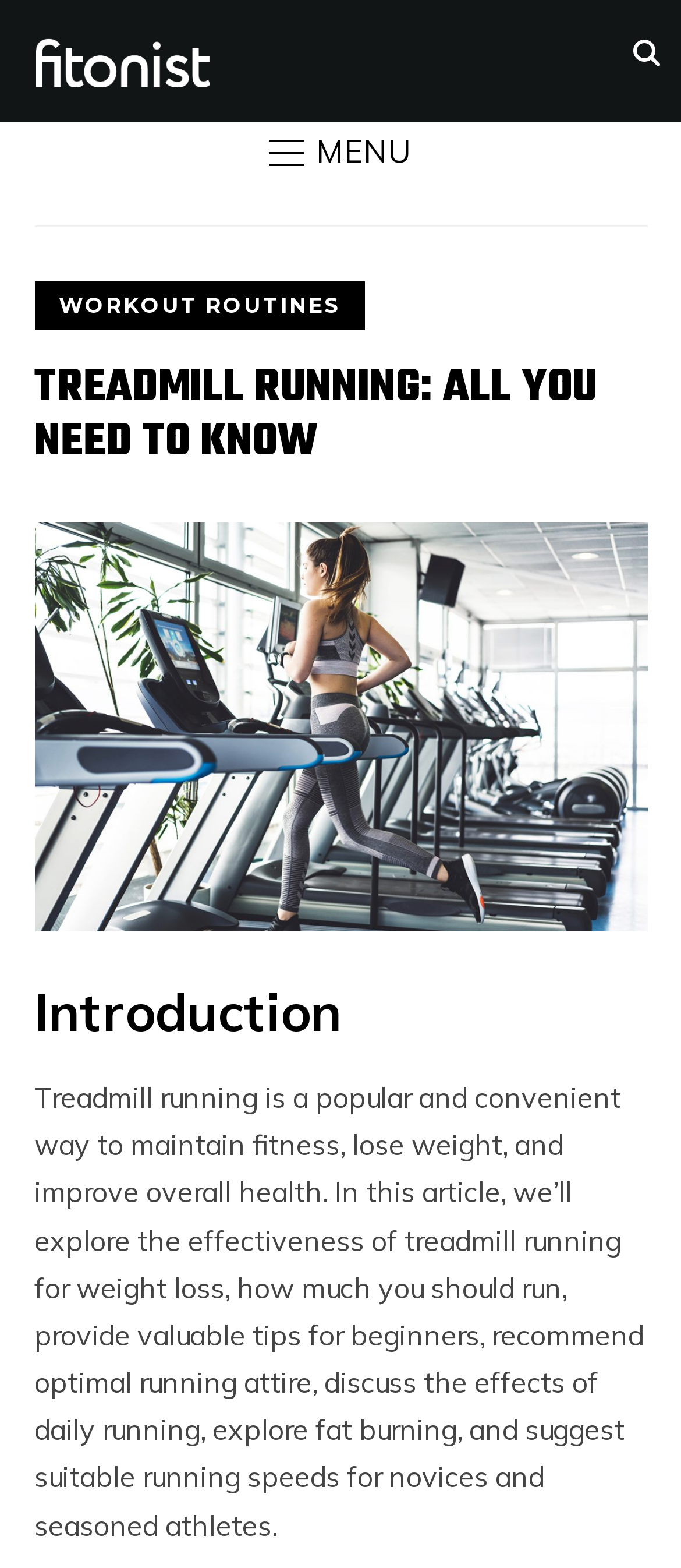Bounding box coordinates must be specified in the format (top-left x, top-left y, bottom-right x, bottom-right y). All values should be floating point numbers between 0 and 1. What are the bounding box coordinates of the UI element described as: MENU

[0.395, 0.087, 0.605, 0.107]